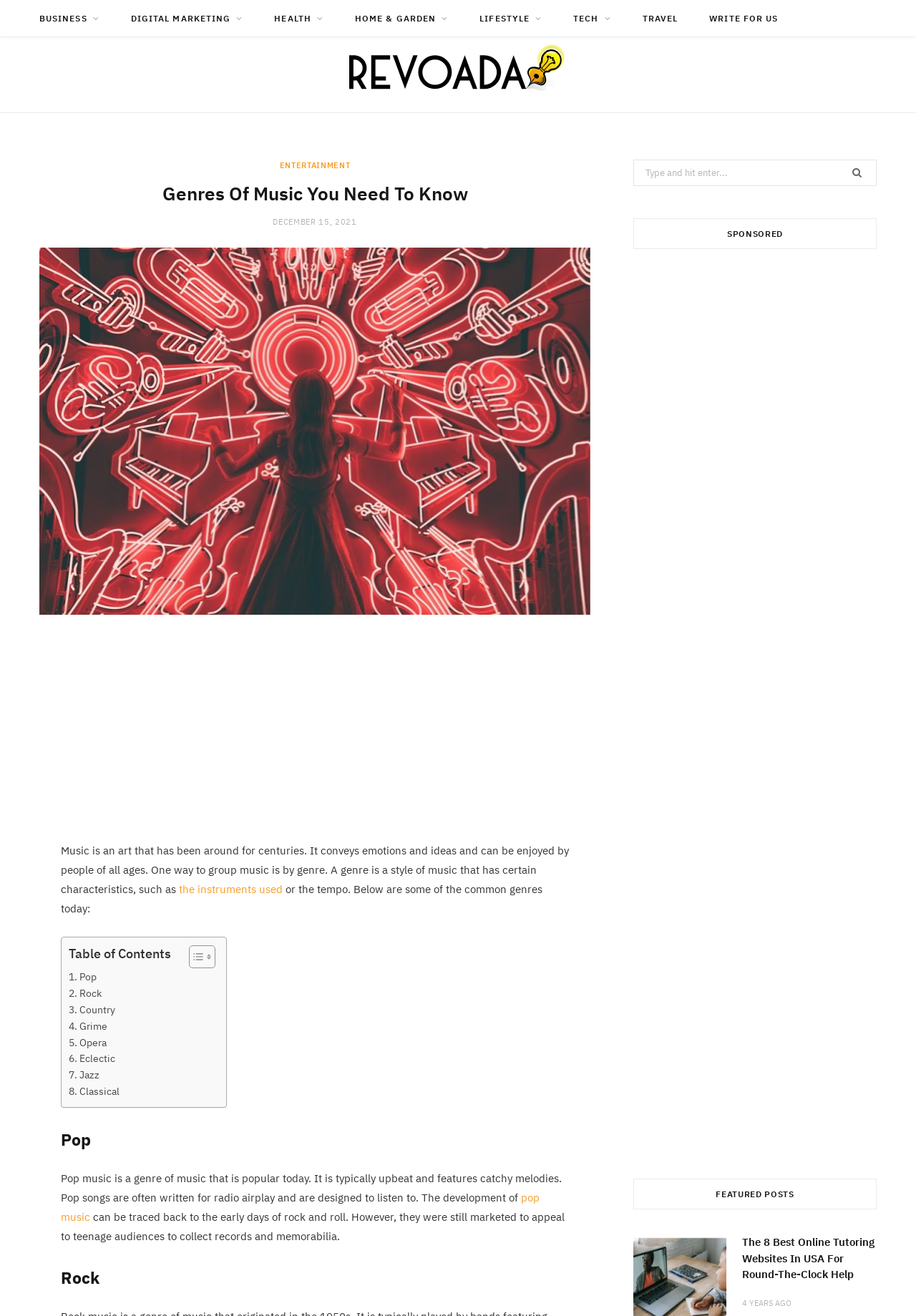Illustrate the webpage thoroughly, mentioning all important details.

This webpage is about music genres, specifically focusing on the different types of music and their characteristics. At the top of the page, there are several links to various categories, including BUSINESS, DIGITAL MARKETING, HEALTH, and more. Below these links, there is a header section with a link to the website's logo, Revoada, and a heading that reads "Genres Of Music You Need To Know".

The main content of the page starts with a brief introduction to music, explaining that it is an art form that conveys emotions and ideas and can be enjoyed by people of all ages. The text then delves into the concept of music genres, explaining that they are styles of music with certain characteristics, such as the instruments used or the tempo.

Below the introduction, there is a table of contents with links to different sections of the page, including Pop, Rock, Country, and more. Each of these sections has a heading and a brief description of the respective music genre. For example, the Pop section explains that Pop music is upbeat and features catchy melodies, while the Rock section discusses the development of rock and roll.

On the right side of the page, there is a search bar and a button with a magnifying glass icon. Below the search bar, there are several sponsored links and advertisements. Further down the page, there is a section featuring posts from other websites, including an article about online tutoring websites.

Throughout the page, there are several images, including the Revoada logo and icons for the table of contents. The overall layout of the page is organized, with clear headings and concise text, making it easy to navigate and read.